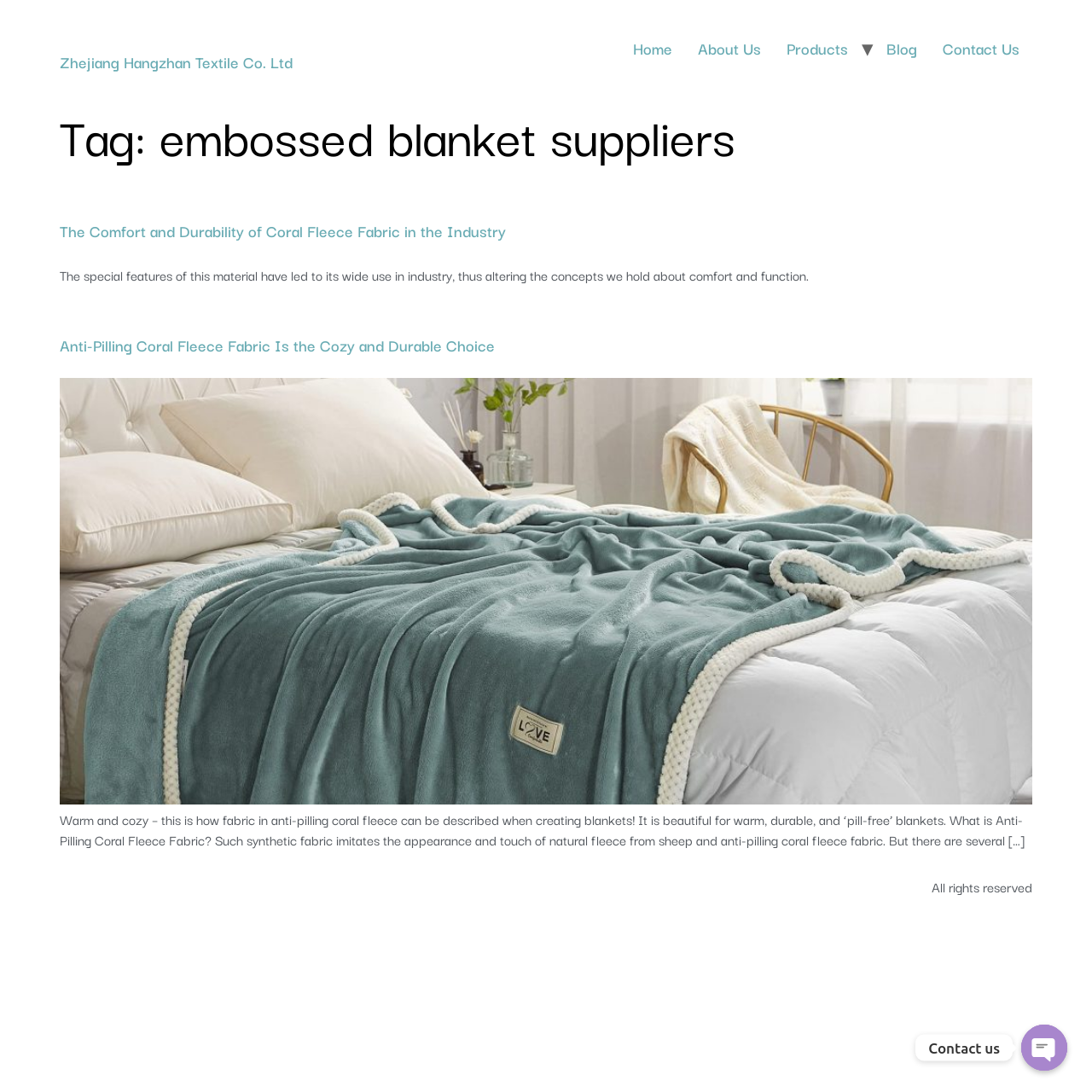Can you show the bounding box coordinates of the region to click on to complete the task described in the instruction: "read about the company"?

[0.627, 0.028, 0.709, 0.059]